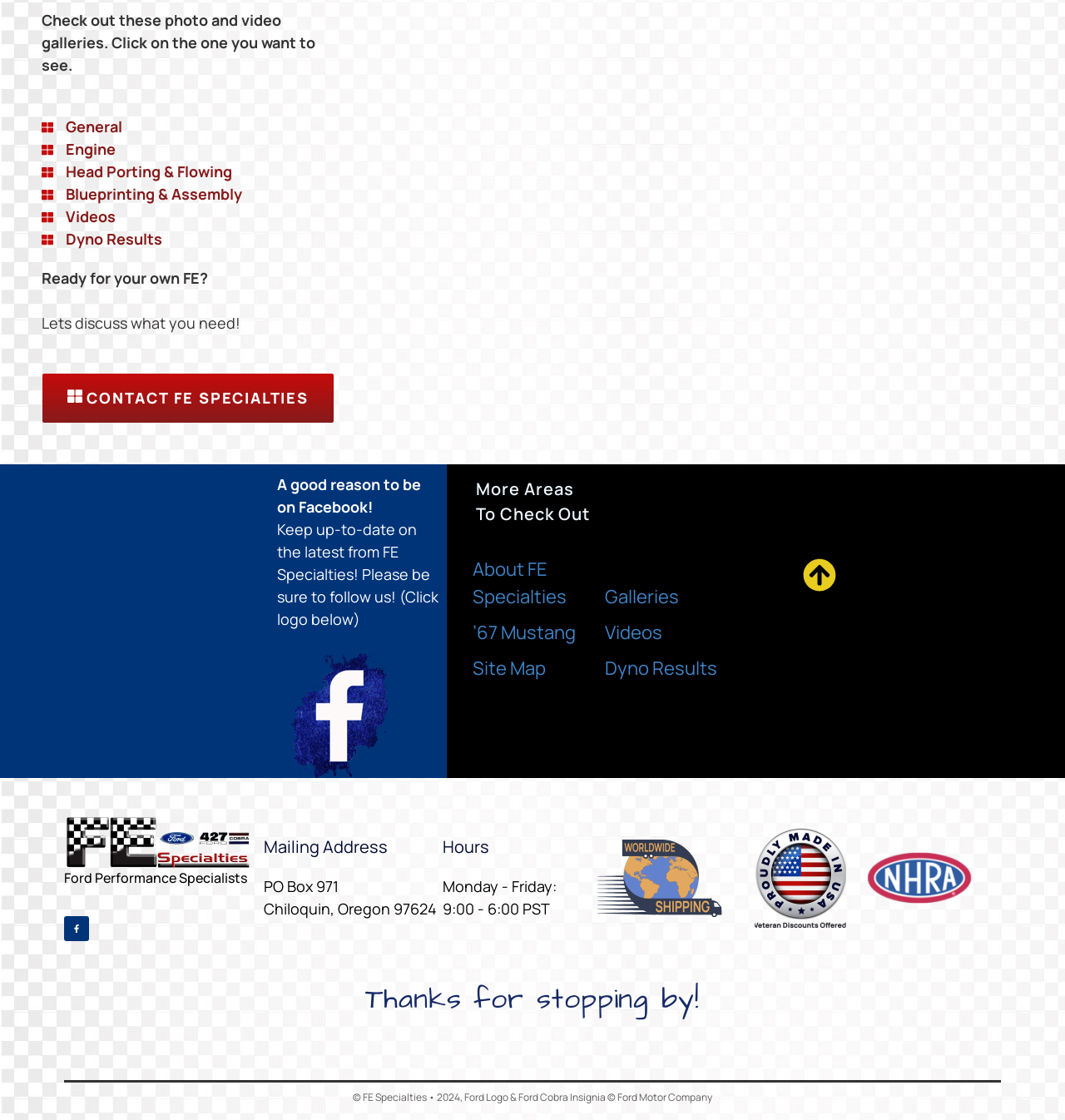Please identify the bounding box coordinates of the element's region that should be clicked to execute the following instruction: "Follow FE Specialties on Facebook". The bounding box coordinates must be four float numbers between 0 and 1, i.e., [left, top, right, bottom].

[0.06, 0.818, 0.083, 0.84]